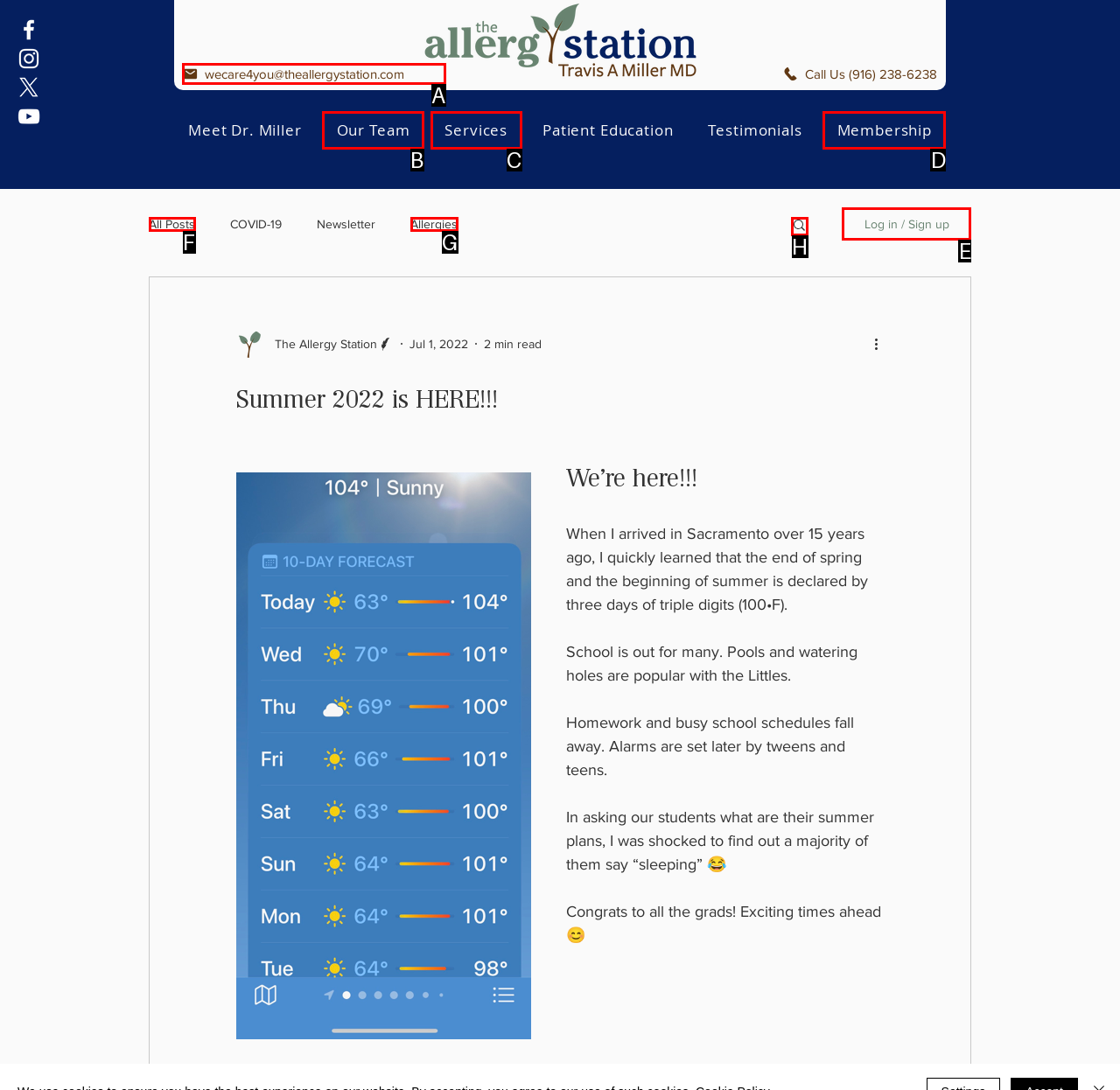Choose the HTML element to click for this instruction: Log in or sign up Answer with the letter of the correct choice from the given options.

E